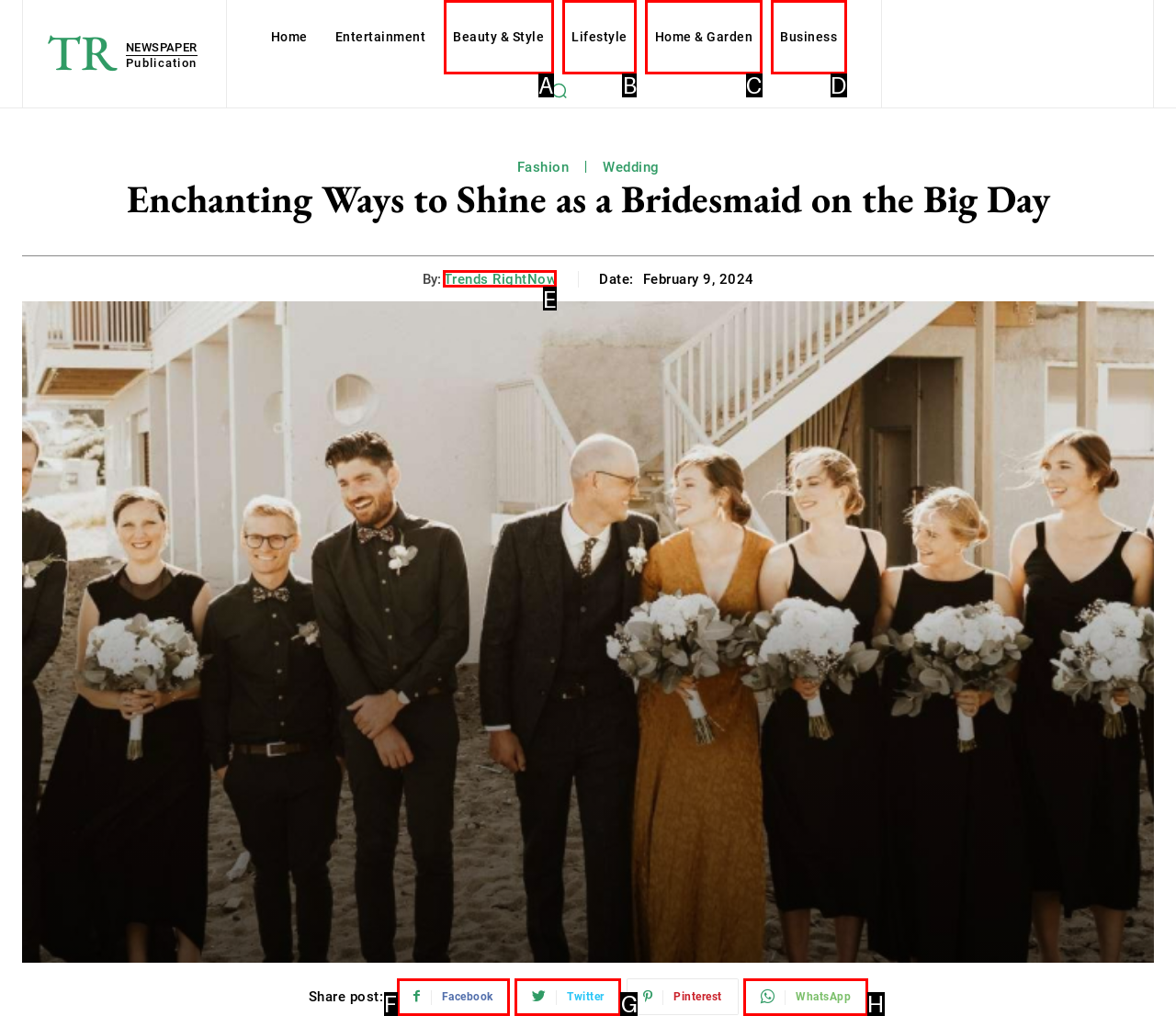Choose the letter of the UI element necessary for this task: Leave a tribute
Answer with the correct letter.

None